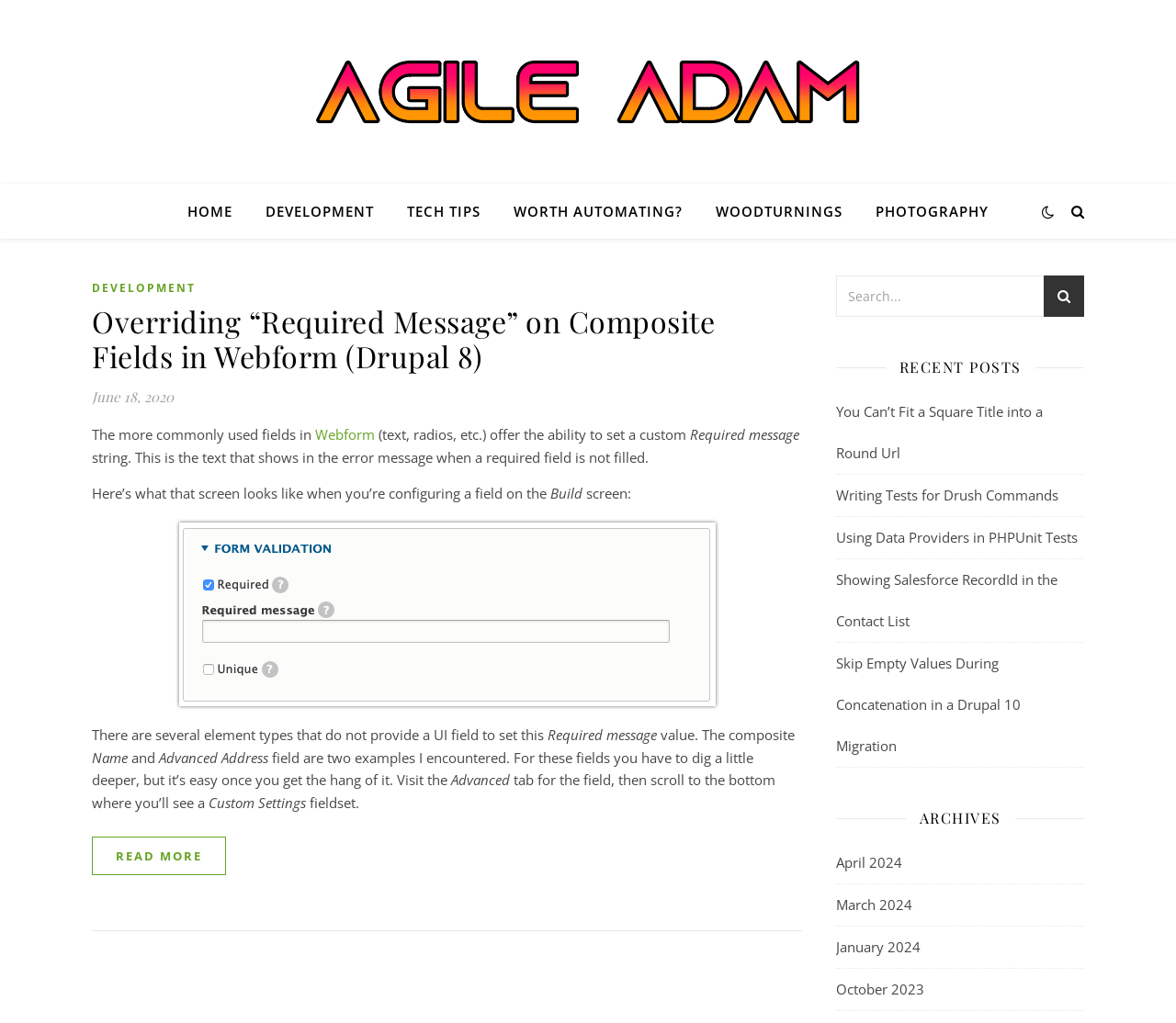Based on the image, please respond to the question with as much detail as possible:
What is the title of the article?

I determined the title of the article by looking at the heading element with the text 'Overriding “Required Message” on Composite Fields in Webform (Drupal 8)' which is a child of the HeaderAsNonLandmark element.